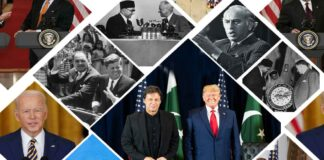Generate an elaborate caption for the given image.

The image presents a collage of significant moments and figures in the context of U.S.-Pakistan relations over the years. Central to the composition are two prominent contemporary leaders: former U.S. Presidents Joe Biden and Donald Trump, depicted alongside Pakistan's former Prime Minister Imran Khan, highlighting the diplomatic engagements between the two nations. 

The background features historic visuals of key political events and iconic leaders, including images of Muhammad Ali Jinnah, the founder of Pakistan, and U.S. Presidents John F. Kennedy and others, symbolizing the long-standing ties and interactions throughout history. This artistic arrangement emphasizes the evolving relationship between the United States and Pakistan, reflecting on shared historical moments, policy discussions, and the impact of leadership on international diplomacy. The rich visual narrative invites viewers to contemplate the complexities of these relationships across different eras.